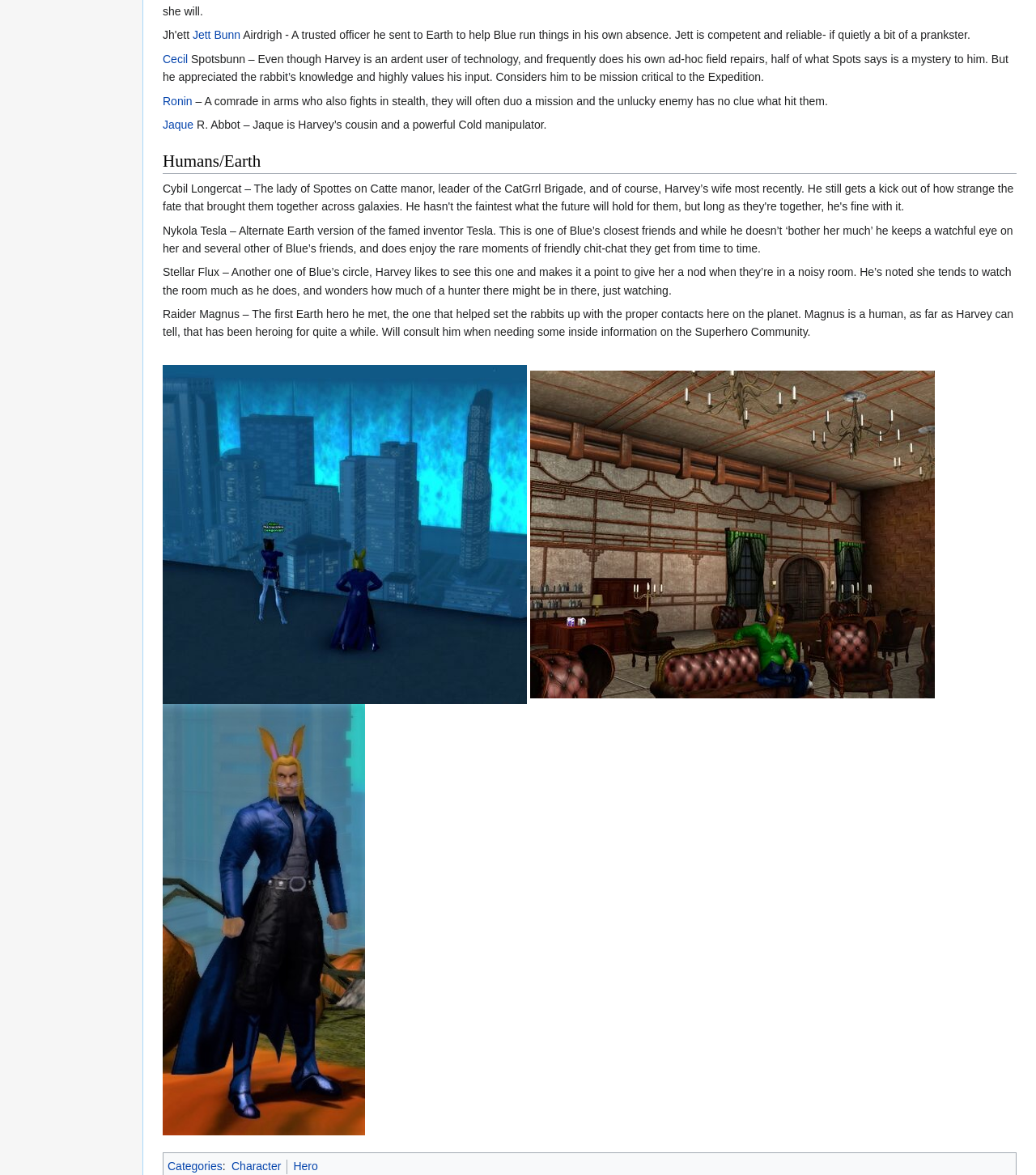Please specify the bounding box coordinates of the clickable section necessary to execute the following command: "Go to Character category".

[0.223, 0.987, 0.271, 0.998]